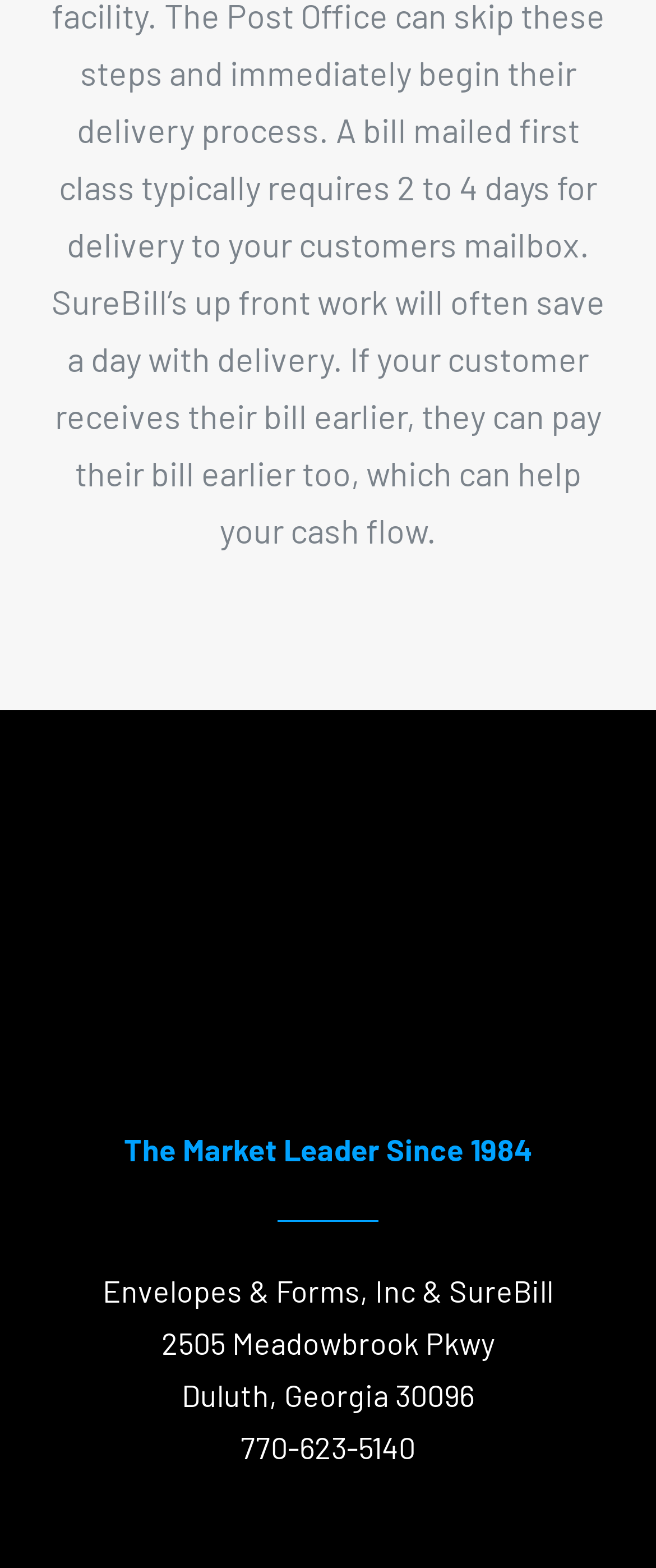What is the city of the company's location?
Based on the image, answer the question in a detailed manner.

The city of the company's location can be found in the StaticText element with the text 'Duluth, Georgia 30096' which is located at the bottom of the webpage, indicating that it is the company's address.